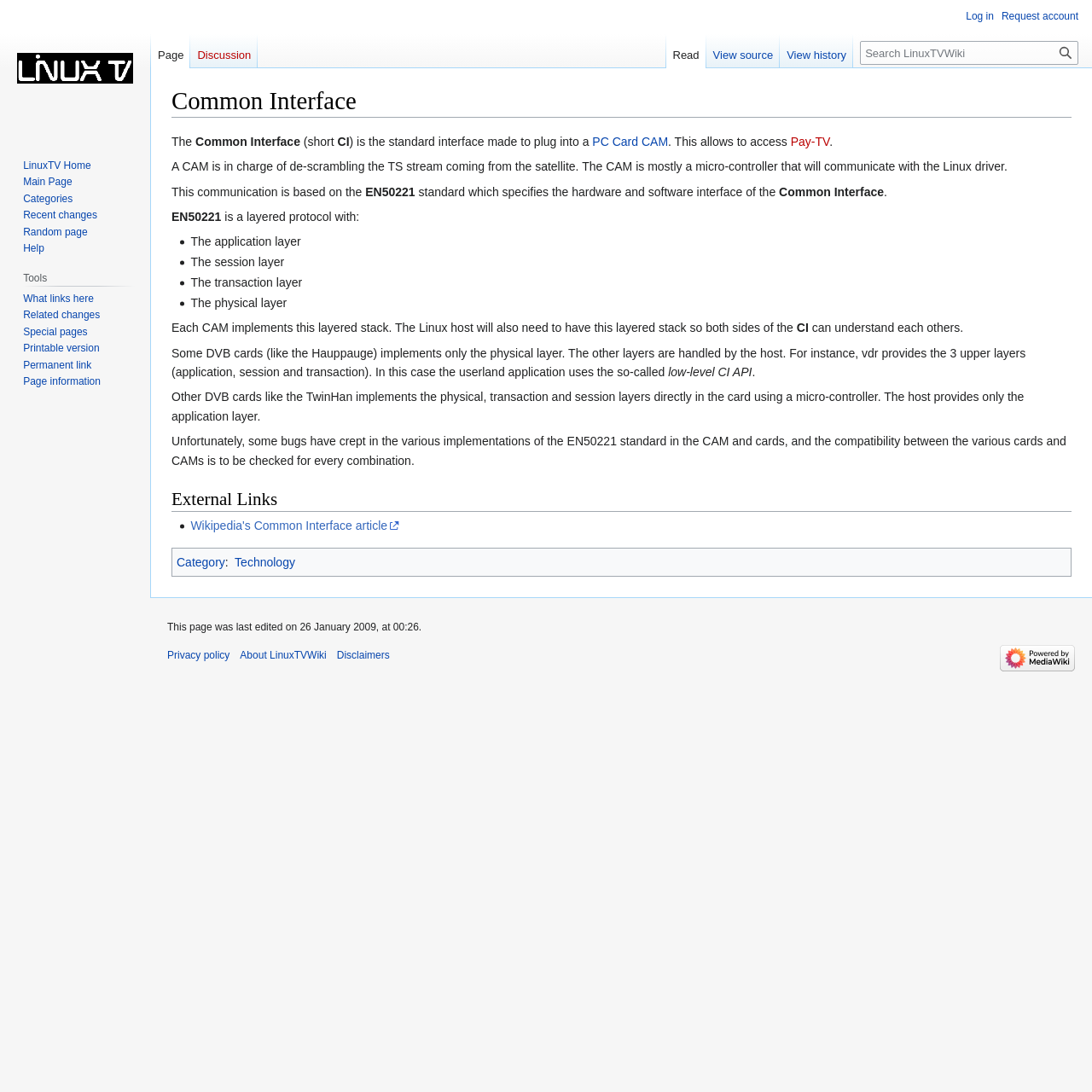What is the name of the standard that specifies the hardware and software interface of the Common Interface?
Using the image as a reference, answer the question in detail.

The webpage mentions that 'EN50221 is a layered protocol with: ...' and also 'The Common Interface is based on the EN50221 standard which specifies the hardware and software interface of the Common Interface.'